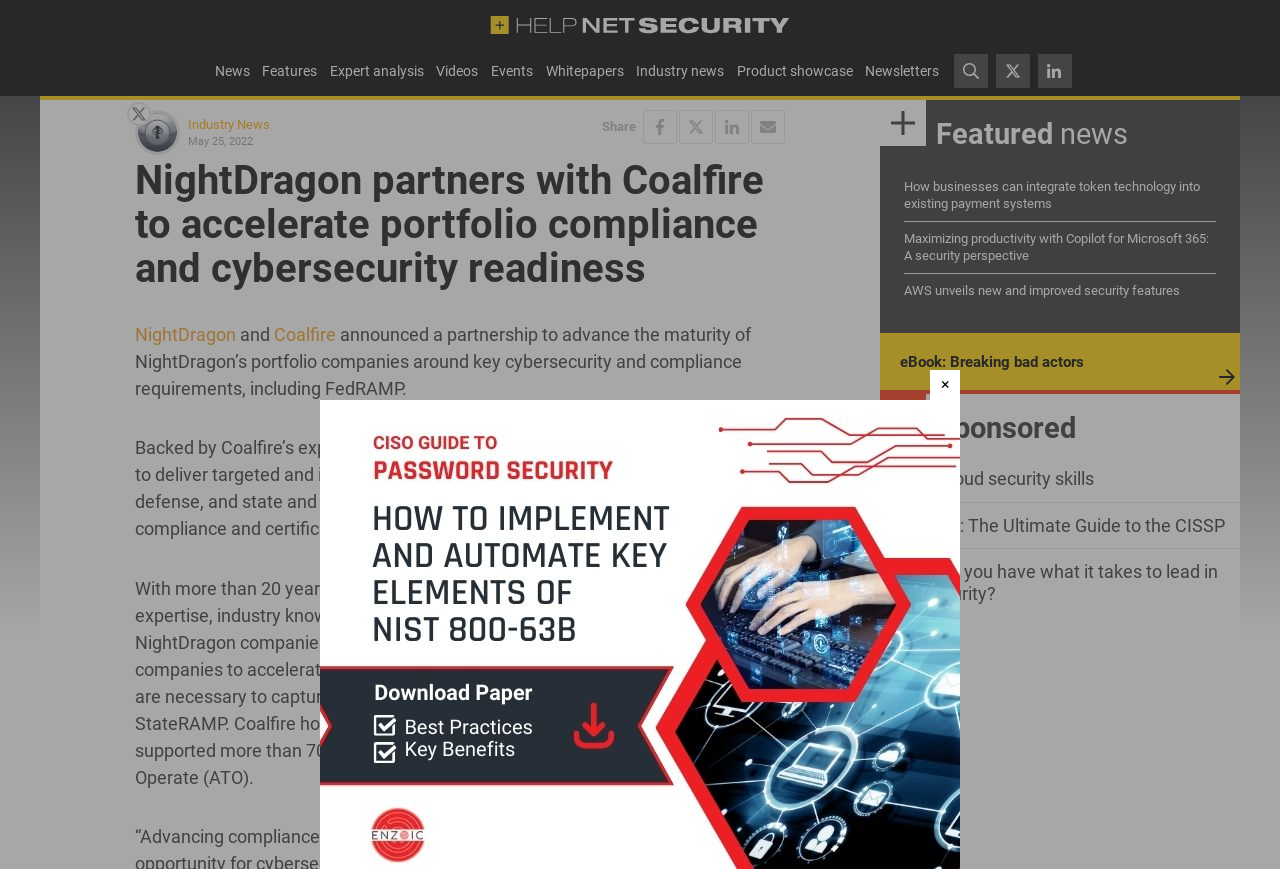What is the topic of the article on NightDragon and Coalfire?
From the screenshot, provide a brief answer in one word or phrase.

Partnership for cybersecurity readiness